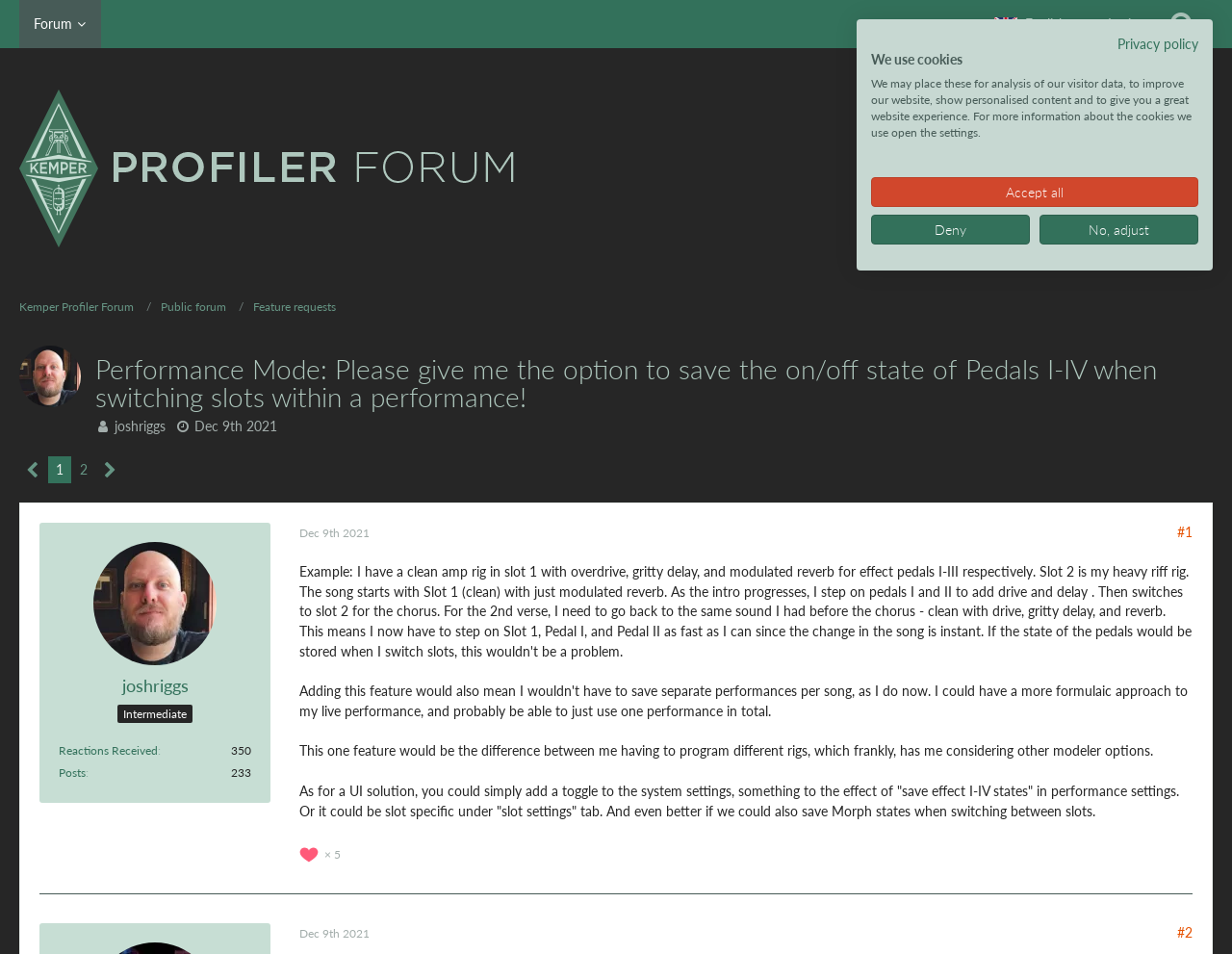Please specify the bounding box coordinates of the clickable region to carry out the following instruction: "Click the 'Share' link". The coordinates should be four float numbers between 0 and 1, in the format [left, top, right, bottom].

[0.955, 0.549, 0.968, 0.566]